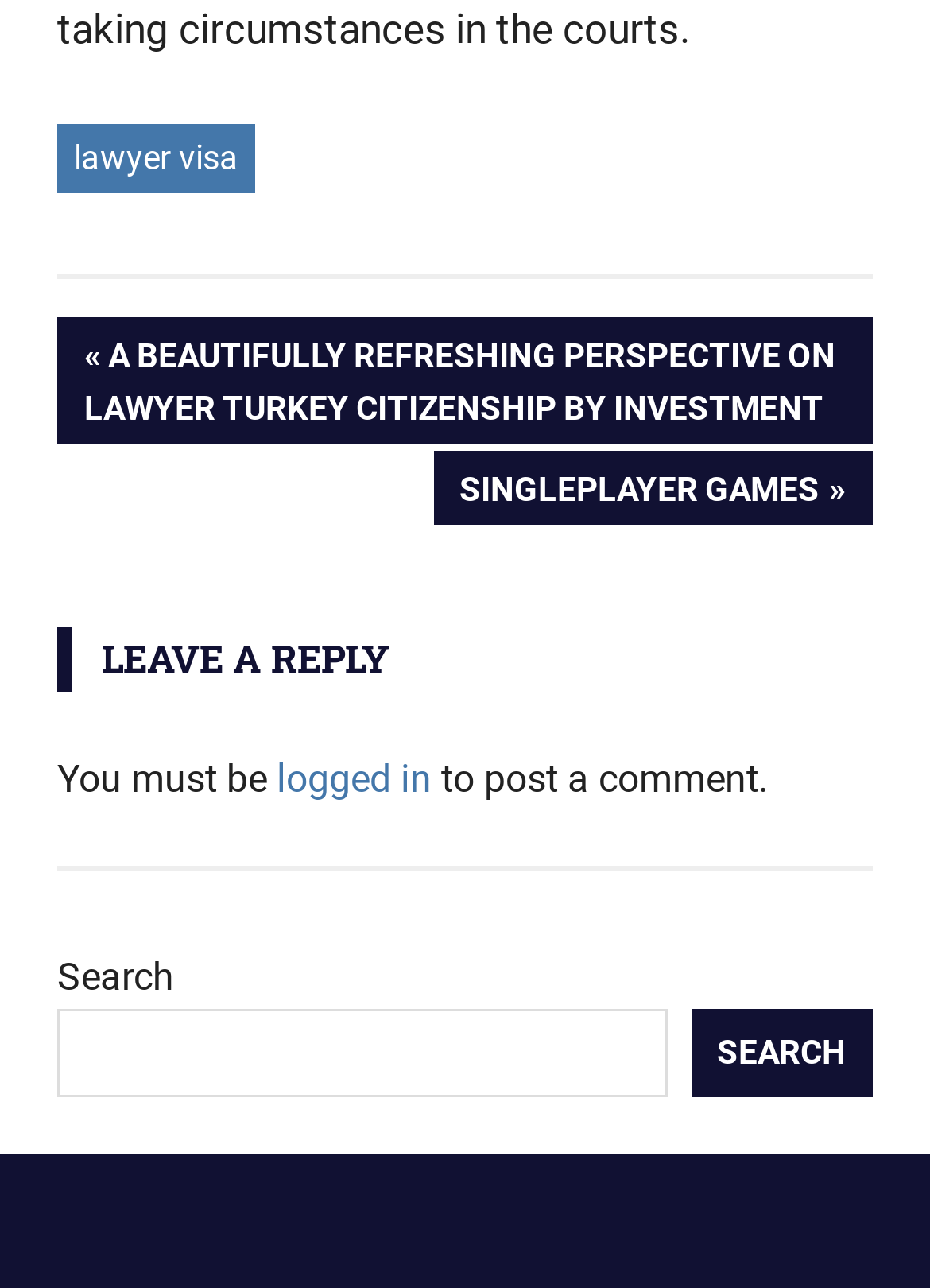Look at the image and answer the question in detail:
What is the purpose of the search box?

The search box is located in the complementary section of the webpage, and it has a label 'Search' and a button with the same label. This suggests that the search box is intended for users to search for specific posts on the website.